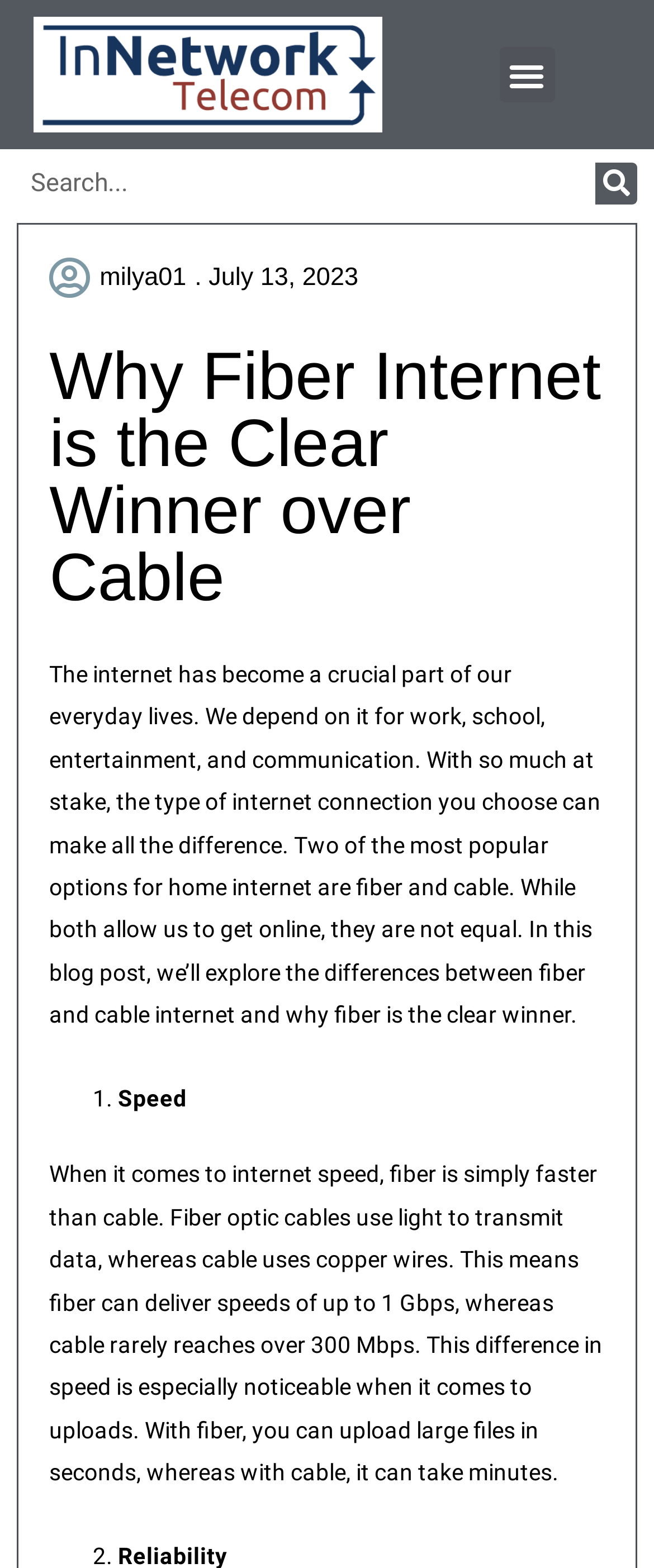Observe the image and answer the following question in detail: What is the maximum speed of fiber optic cables?

According to the blog post, fiber optic cables can deliver speeds of up to 1 Gbps, which is faster than cable internet. This information is mentioned in the paragraph that compares the speed of fiber and cable internet.